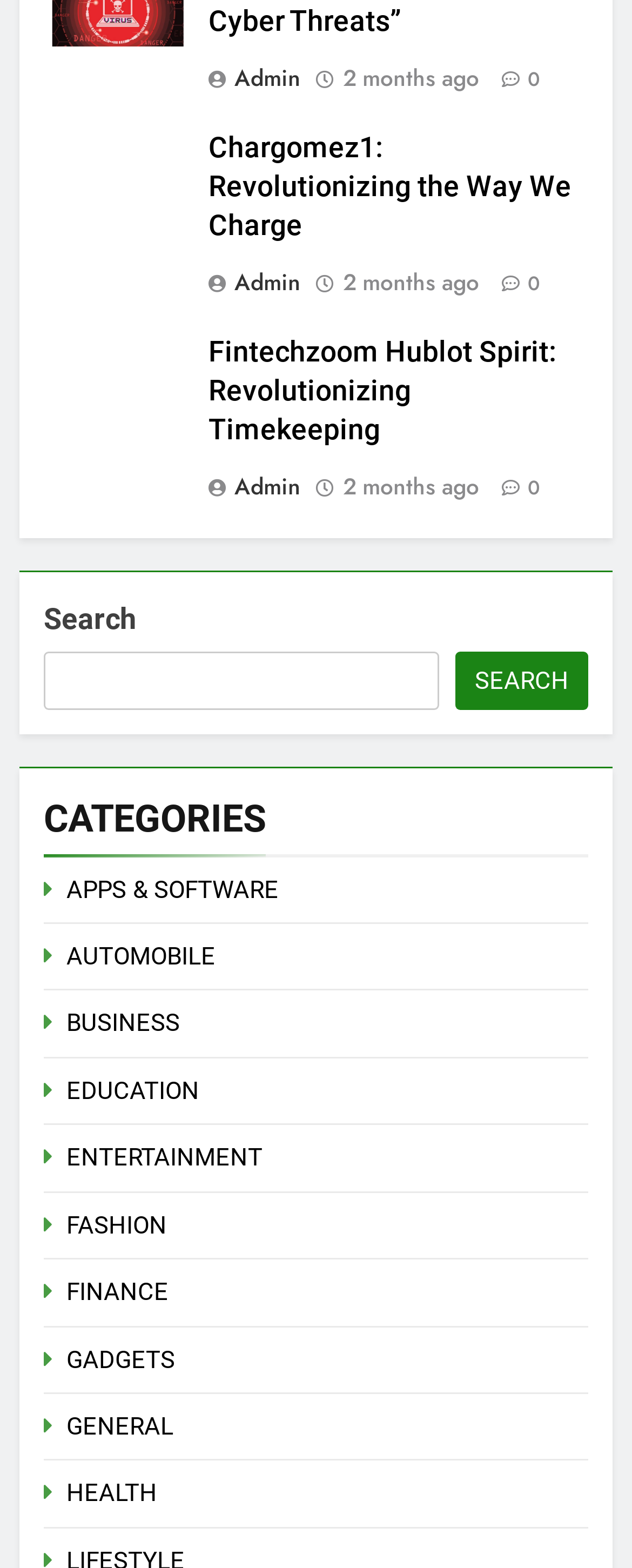What is the icon next to the 'Admin' link?
Answer the question with as much detail as you can, using the image as a reference.

The icon next to the 'Admin' link is uf2bd, which is a Unicode character representing an administrator or admin icon.